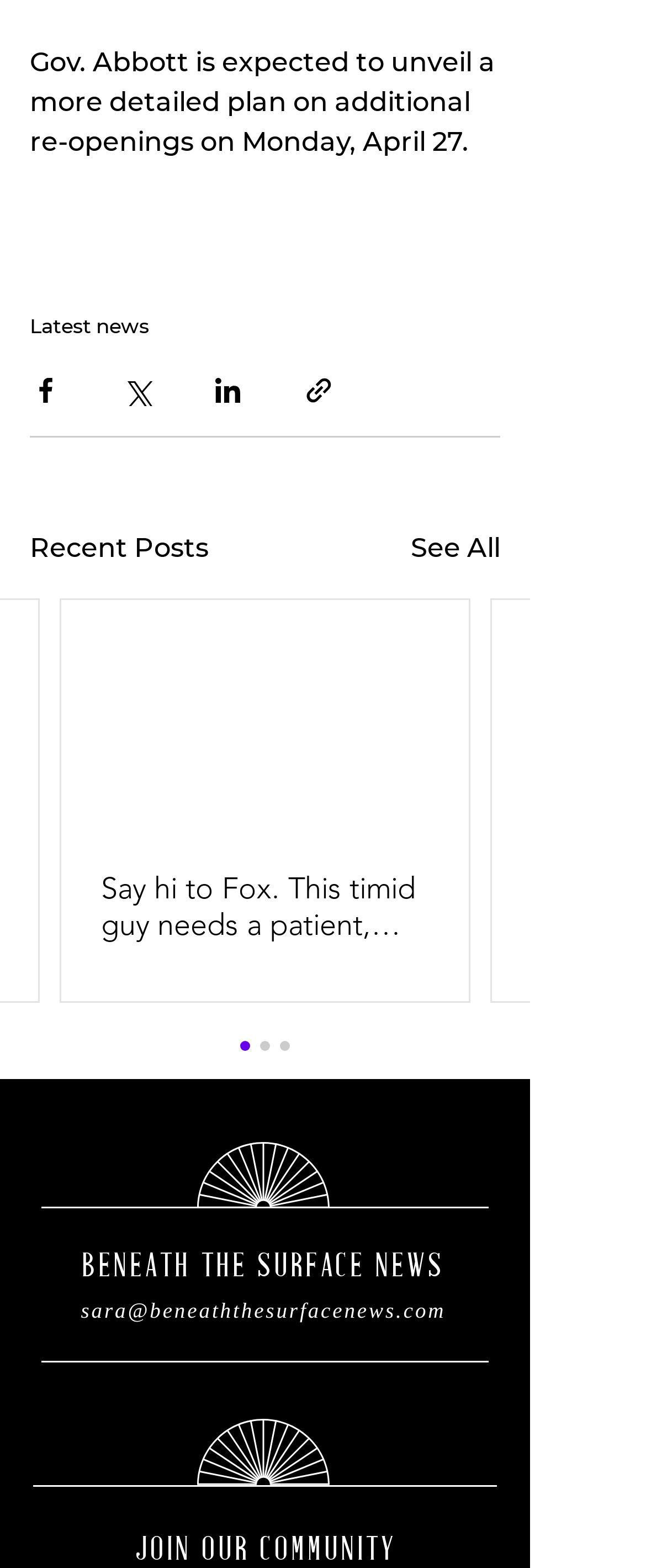Show the bounding box coordinates of the element that should be clicked to complete the task: "Check the TOP MENU".

None